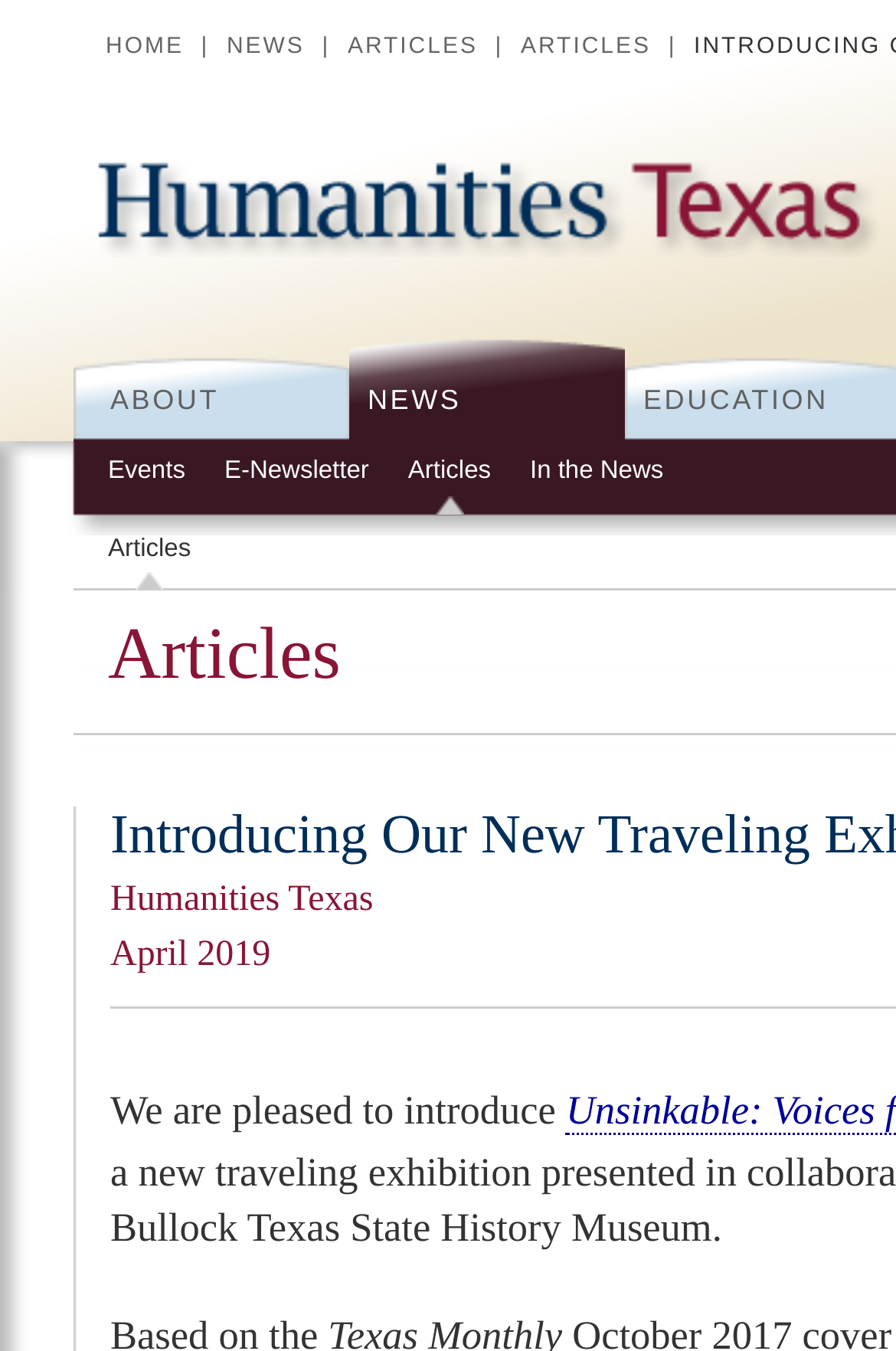Bounding box coordinates are specified in the format (top-left x, top-left y, bottom-right x, bottom-right y). All values are floating point numbers bounded between 0 and 1. Please provide the bounding box coordinate of the region this sentence describes: Home

[0.118, 0.0, 0.205, 0.071]